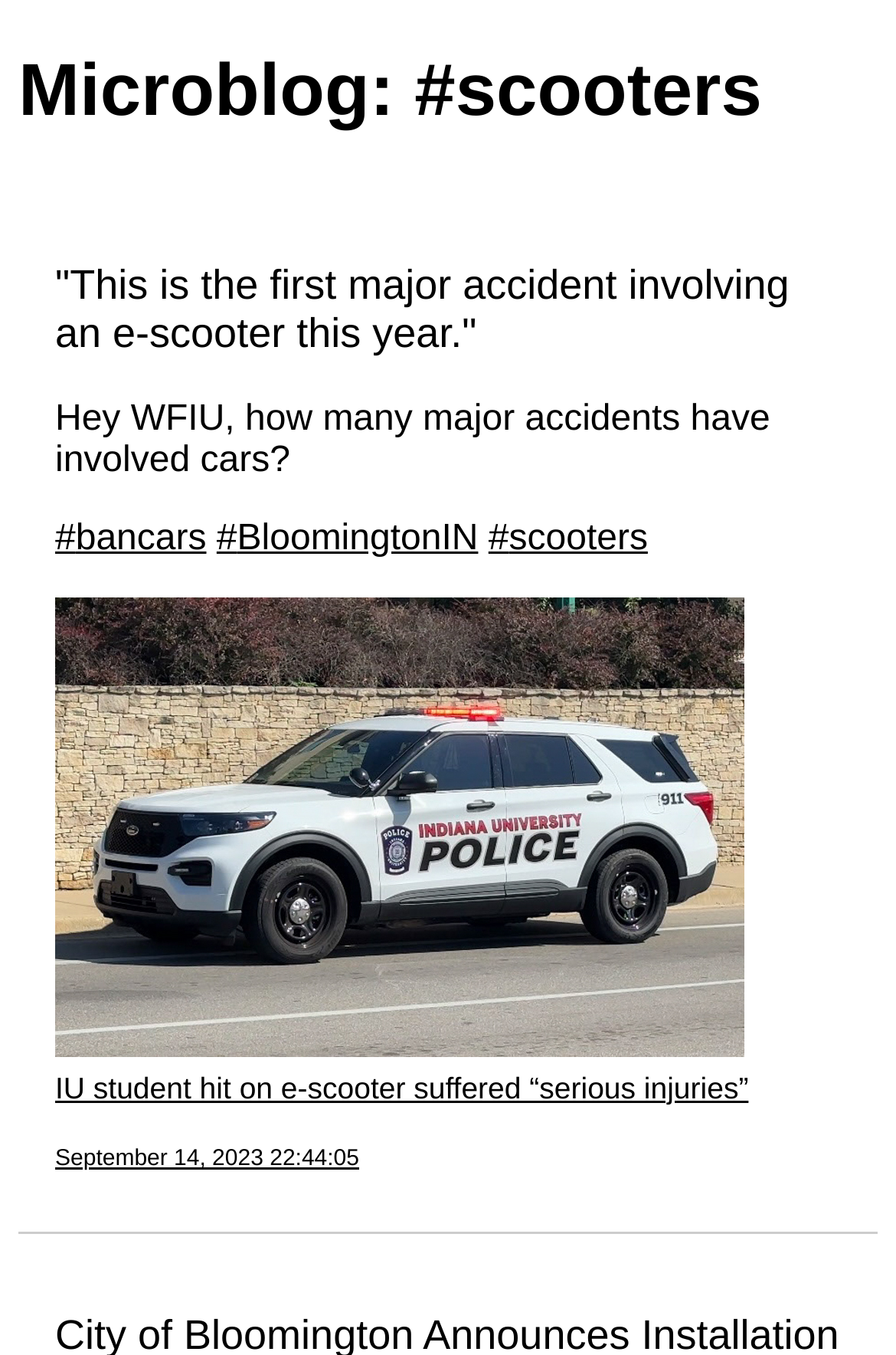When was the first post published?
Use the image to give a comprehensive and detailed response to the question.

The publication time of the first post is shown as a link 'September 14, 2023 22:44:05', which is located below the image in the first post.